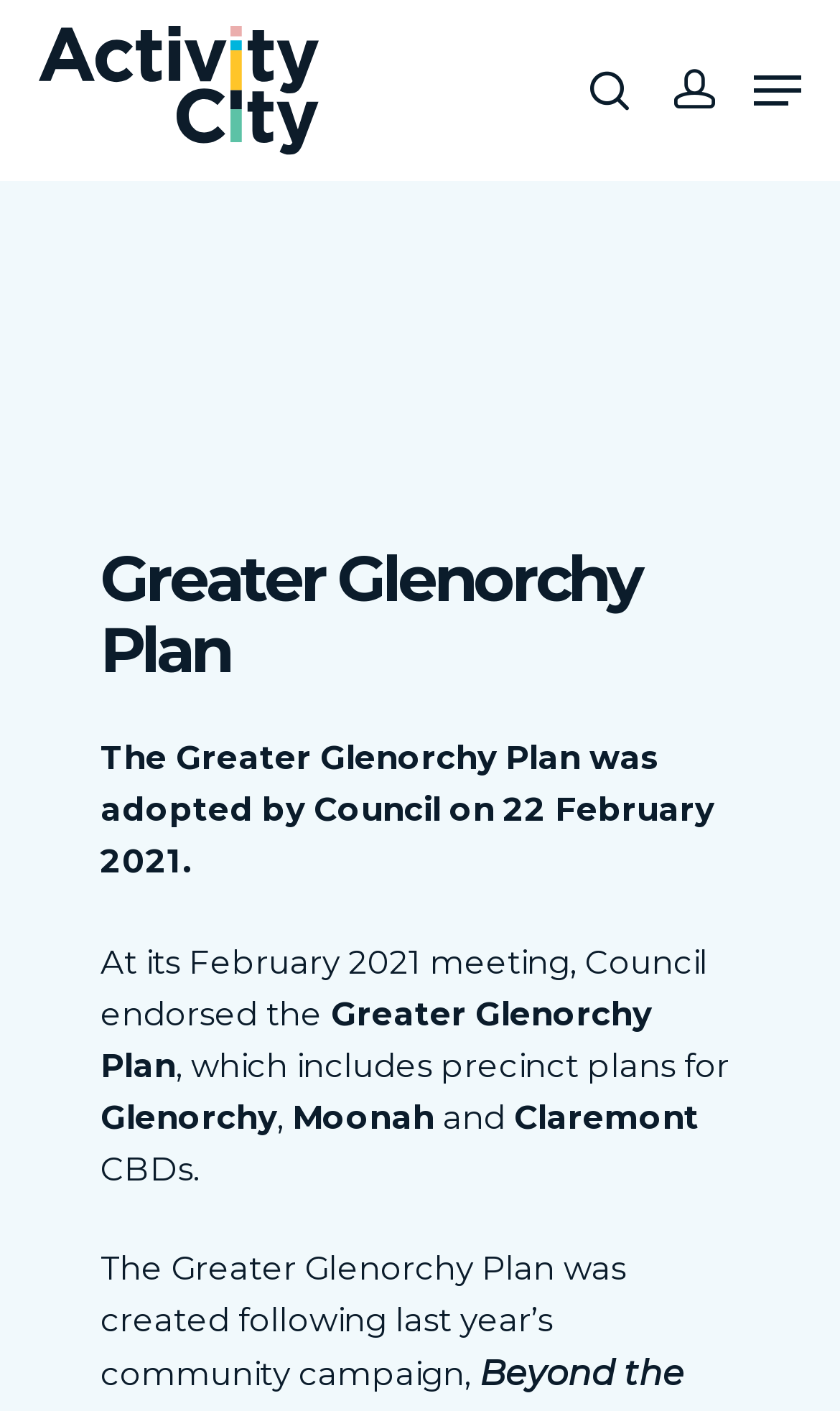What is the location of the Activity City image?
Please provide a comprehensive answer based on the details in the screenshot.

I found the answer by looking at the bounding box coordinates of the Activity City image, which has a y1 value of 0.018, indicating that it is located at the top of the page, and an x1 value of 0.046, indicating that it is located on the left side of the page.